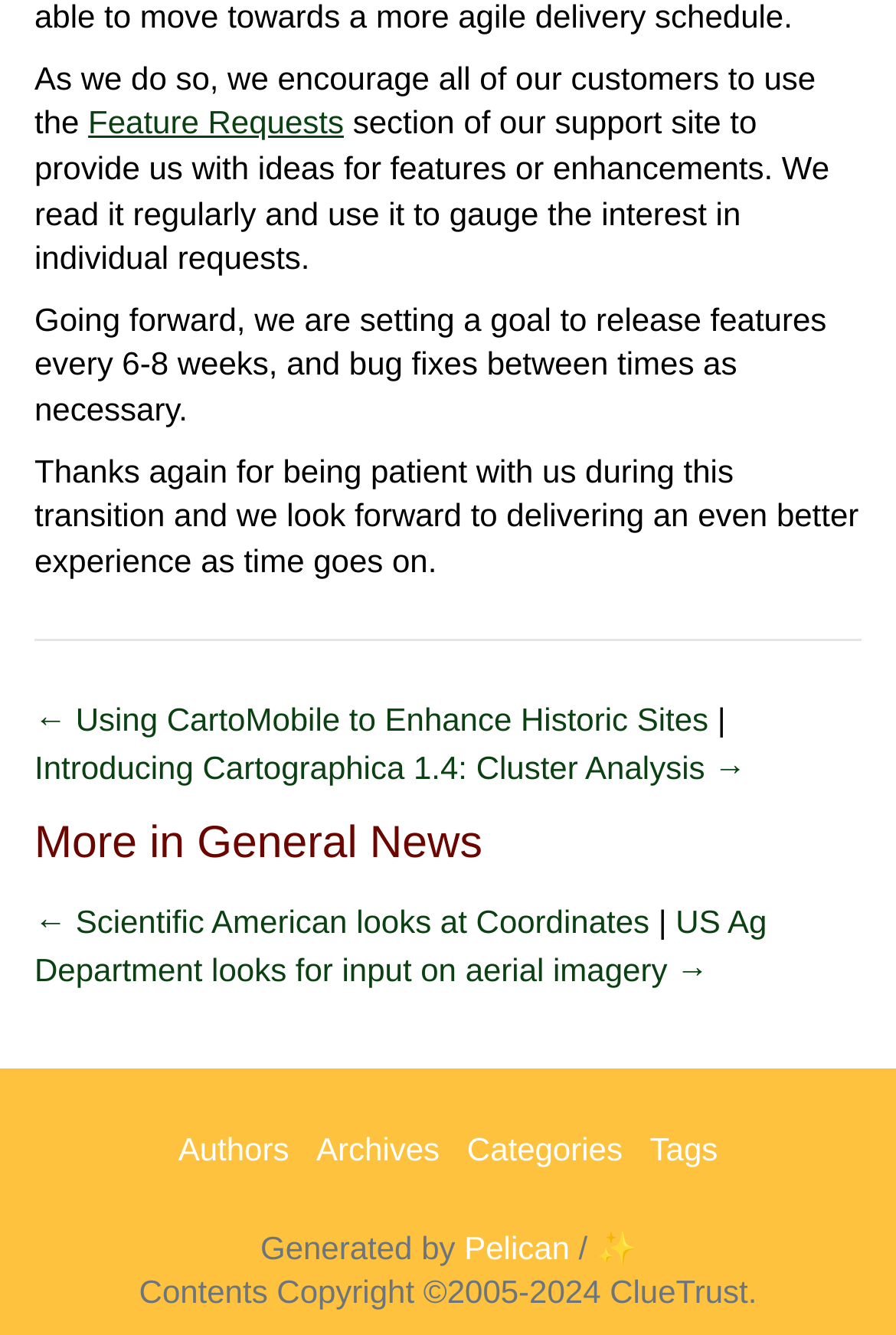Determine the bounding box for the HTML element described here: "Feature Requests". The coordinates should be given as [left, top, right, bottom] with each number being a float between 0 and 1.

[0.098, 0.078, 0.384, 0.106]